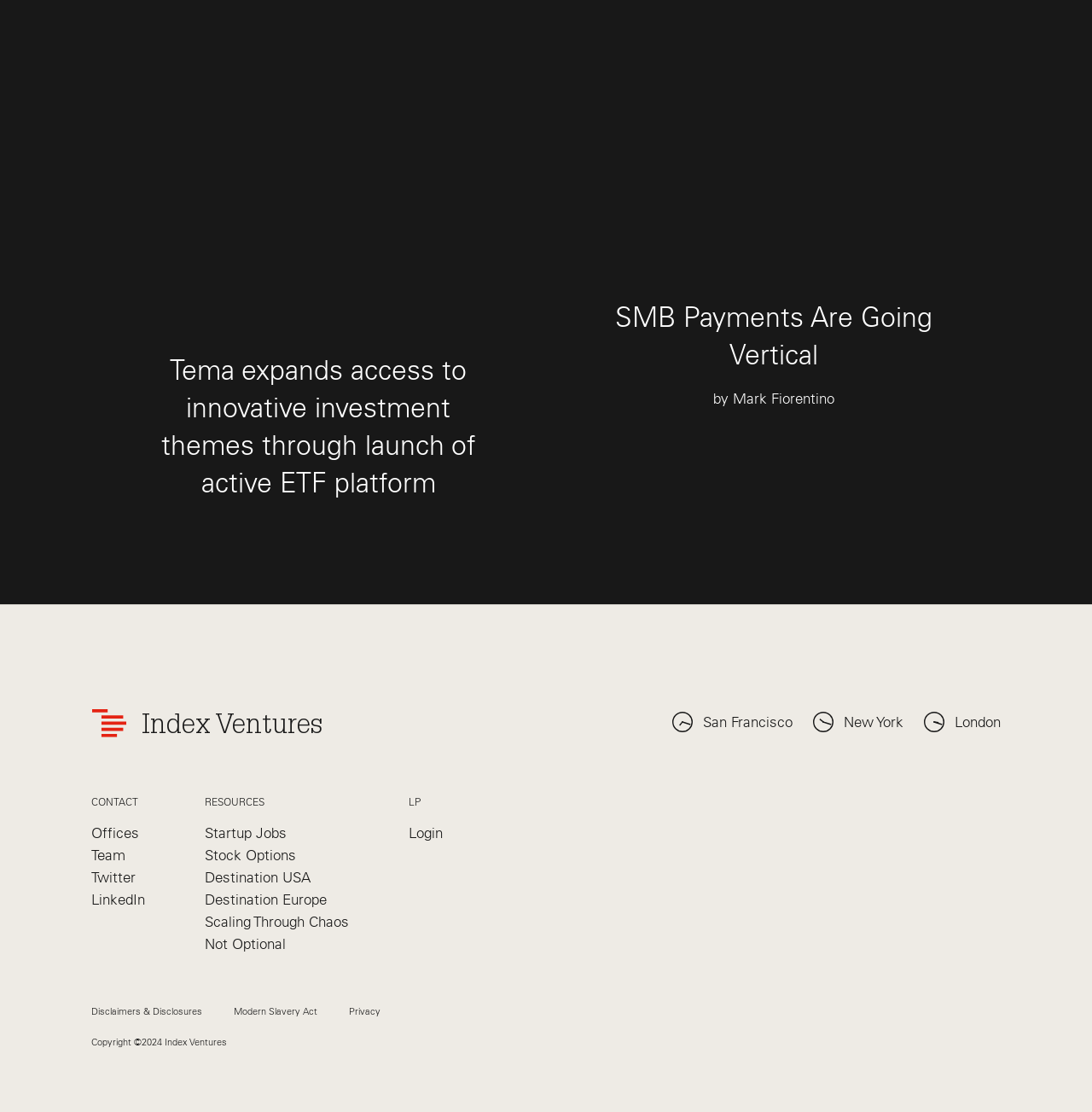Given the element description, predict the bounding box coordinates in the format (top-left x, top-left y, bottom-right x, bottom-right y), using floating point numbers between 0 and 1: Parents are Front-line Heroes, Too

None